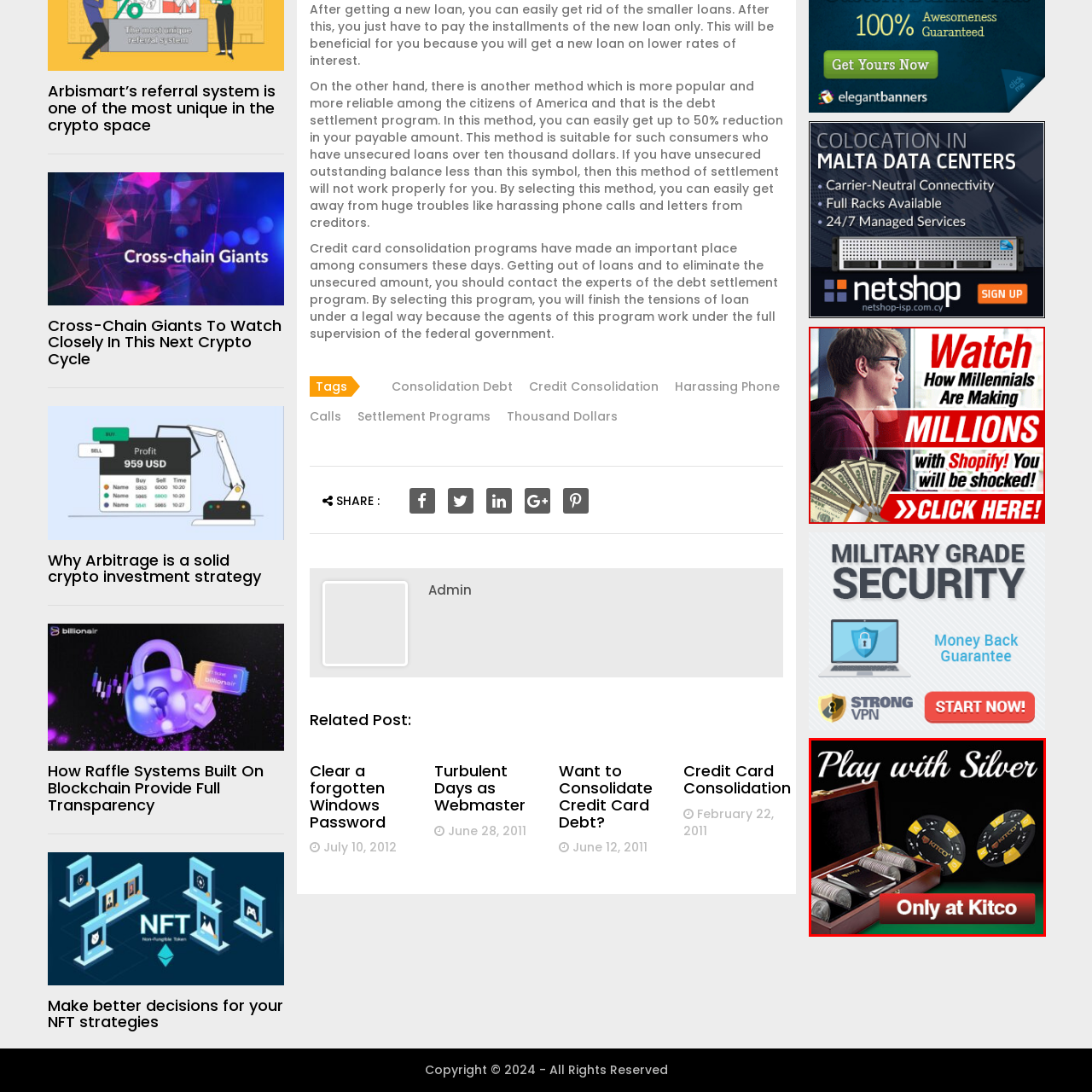Create a detailed description of the image enclosed by the red bounding box.

The image features an eye-catching promotional graphic from Kitco, designed to entice viewers with the phrase "Play with Silver." The background is dark, enhancing the prominence of the text, which is styled in an elegant font. Accompanying the text are two poker chips, upgraded with a sleek design, and a luxurious wooden box filled with what appear to be coins made of silver. This visual suggests an engaging experience linked to silver investment, making it an appealing offer for both seasoned investors and newcomers alike. A bold call-to-action button, "Only at Kitco," reinforces the exclusivity of the offer, inviting interested parties to take immediate action.